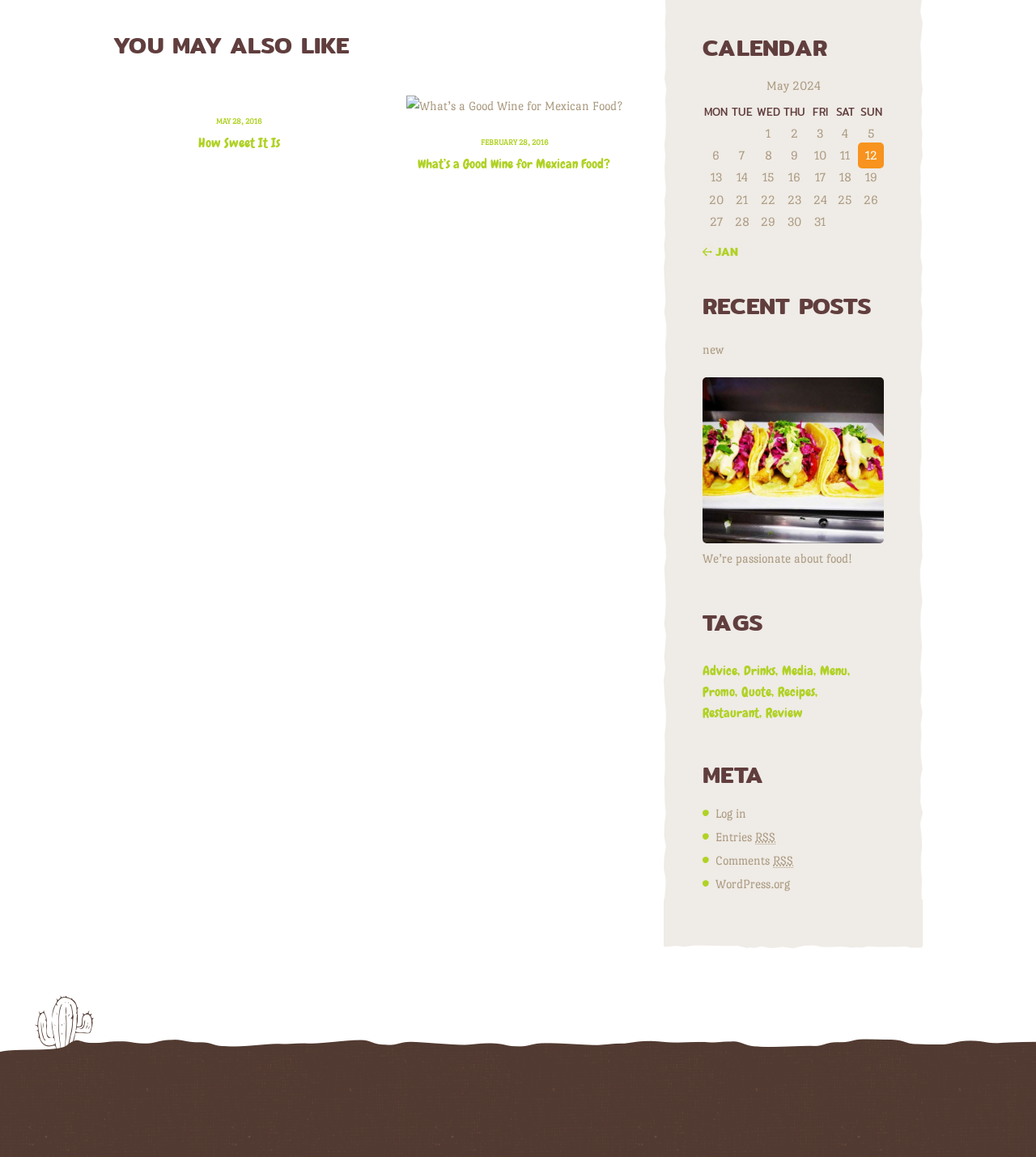Please find the bounding box coordinates of the clickable region needed to complete the following instruction: "Go to 2024 archive". The bounding box coordinates must consist of four float numbers between 0 and 1, i.e., [left, top, right, bottom].

None